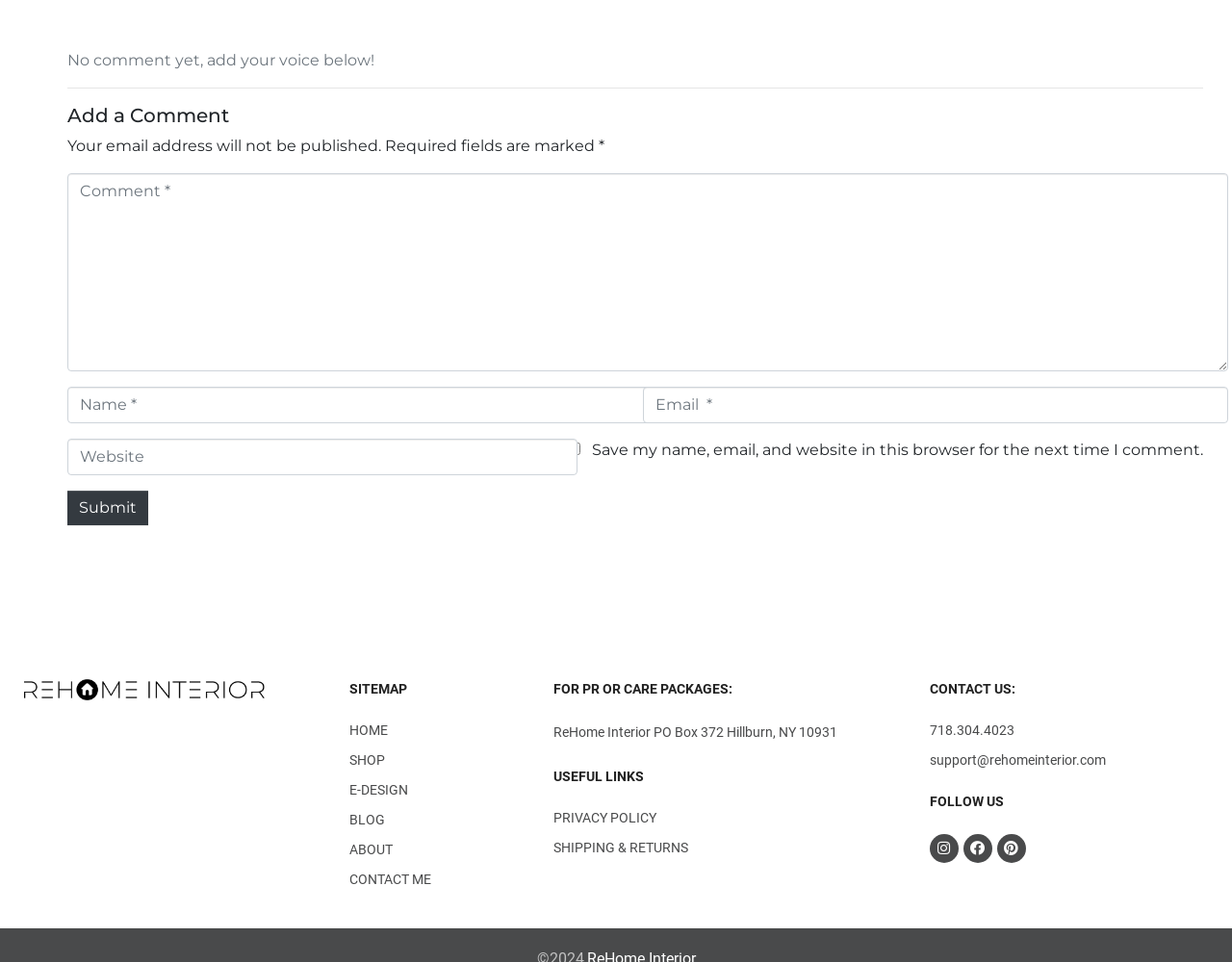What social media platforms does the website owner have?
Based on the screenshot, answer the question with a single word or phrase.

Instagram, Facebook, Pinterest